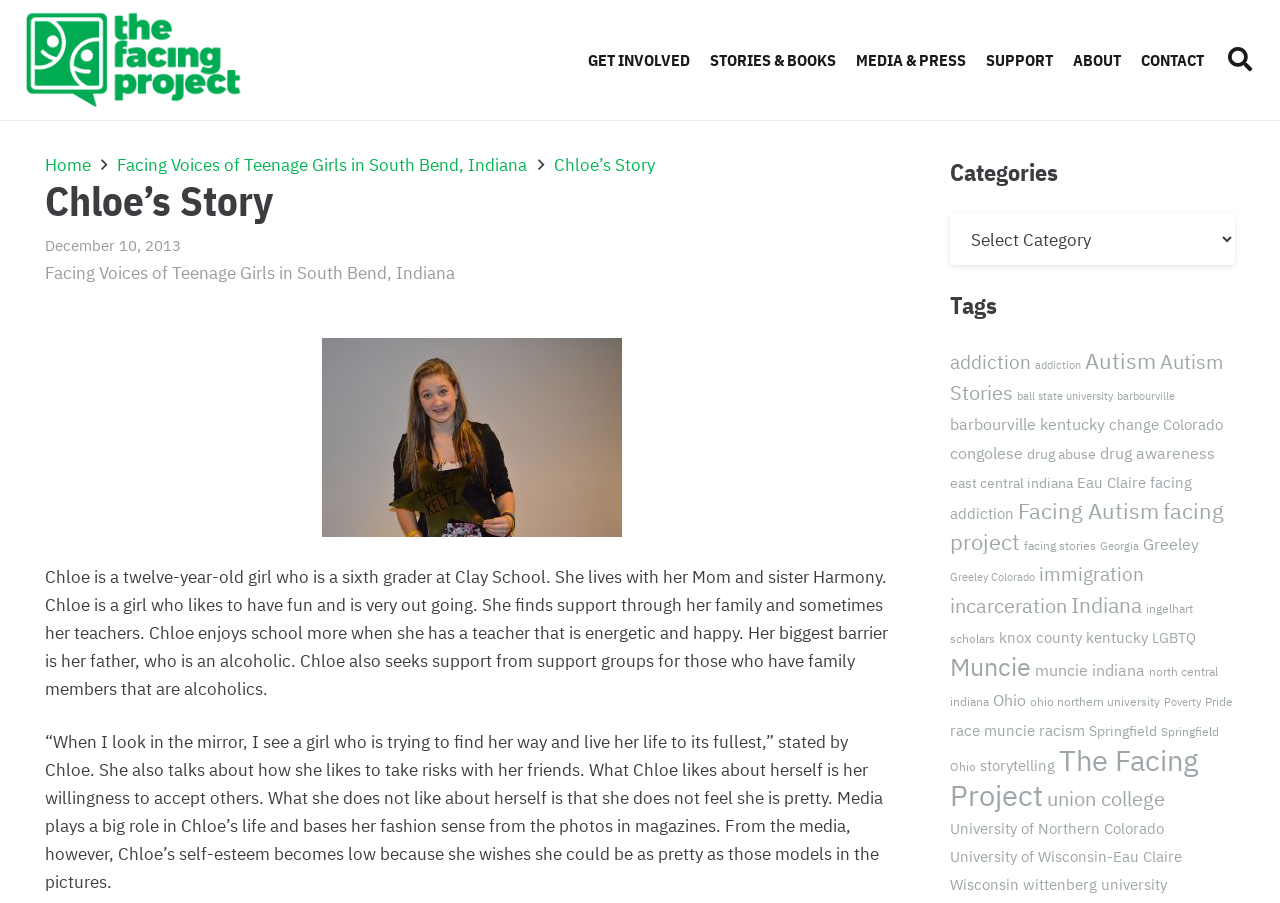What is Chloe's biggest barrier?
Examine the image and provide an in-depth answer to the question.

According to the webpage, Chloe's biggest barrier is her father, who is an alcoholic.